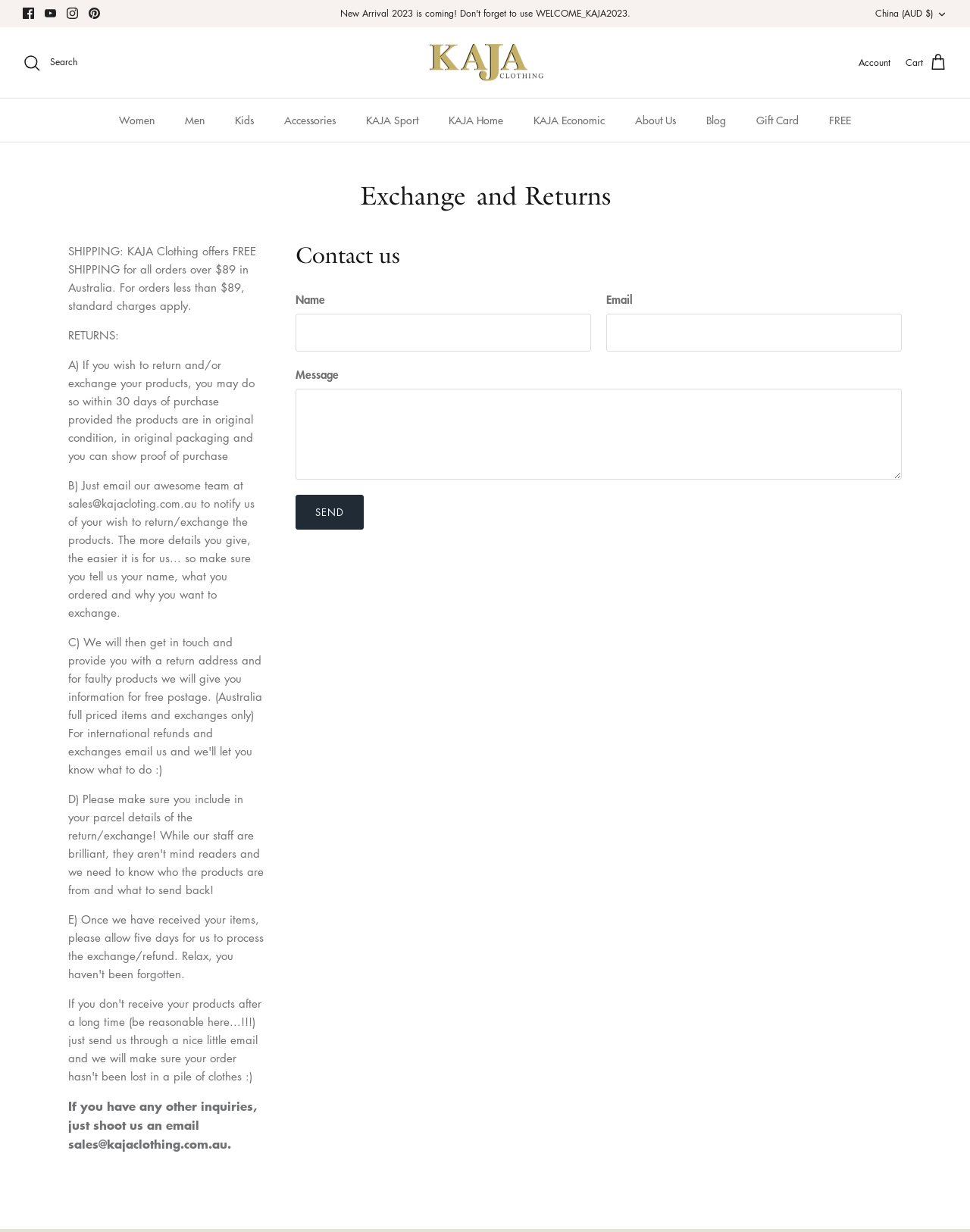How many social media links are available in the top section?
Answer the question with a detailed and thorough explanation.

In the top section, there are links to 'Facebook', 'Youtube', 'Instagram', and 'Pinterest'. Therefore, the answer is '4'.